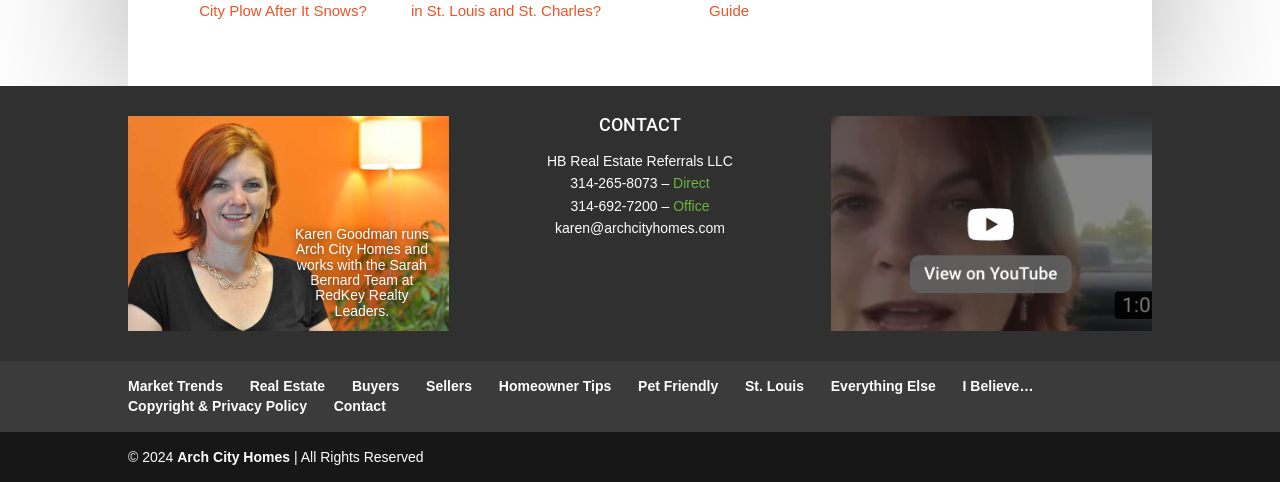What is the company name of the real estate agent?
Please provide a full and detailed response to the question.

The company name of the real estate agent is mentioned in the link element 'Arch City Homes' and also in the static text element 'Karen Goodman runs Arch City Homes and works with the Sarah Bernard Team at RedKey Realty Leaders.'